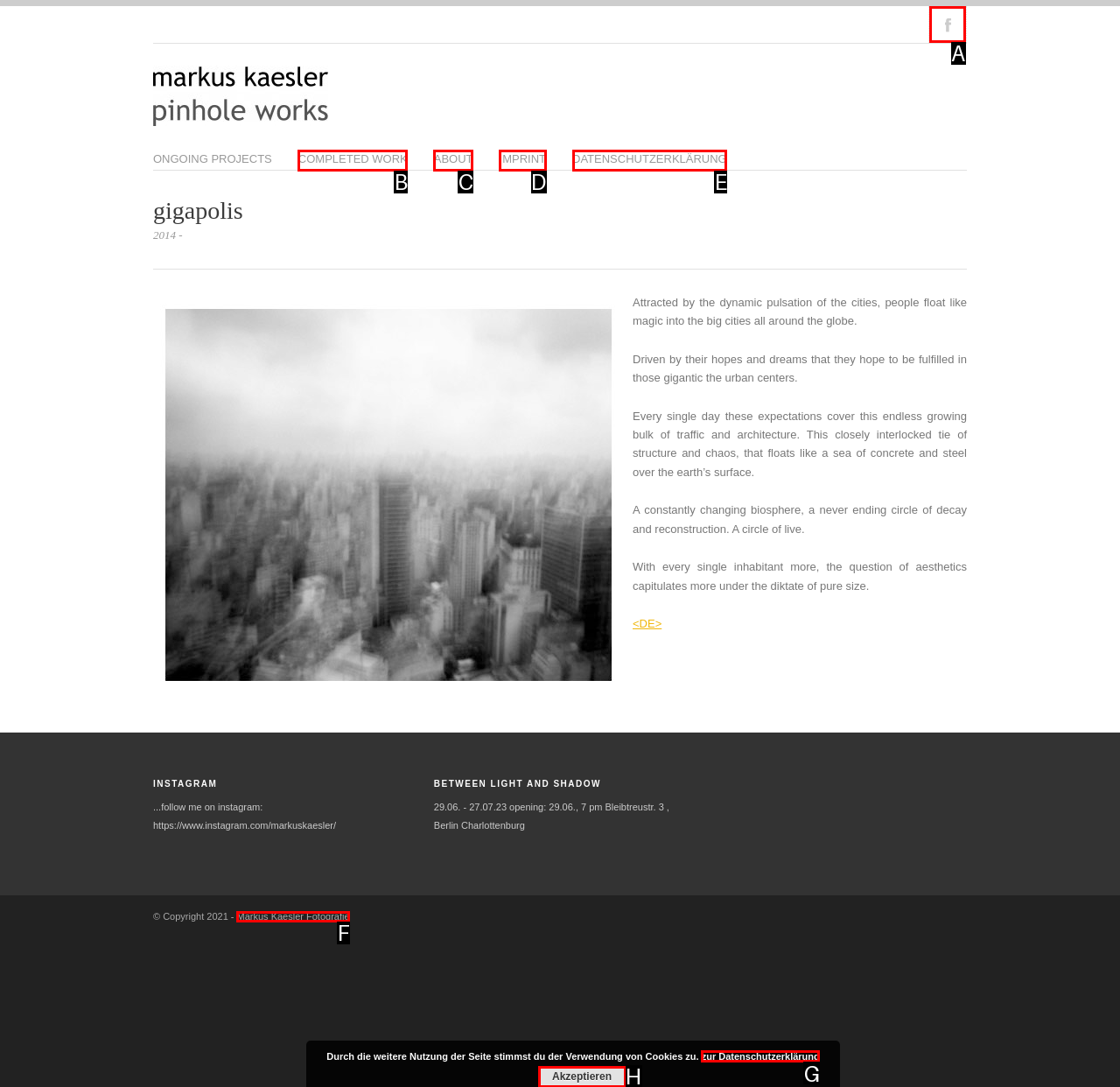Which option should be clicked to execute the task: read next article?
Reply with the letter of the chosen option.

None